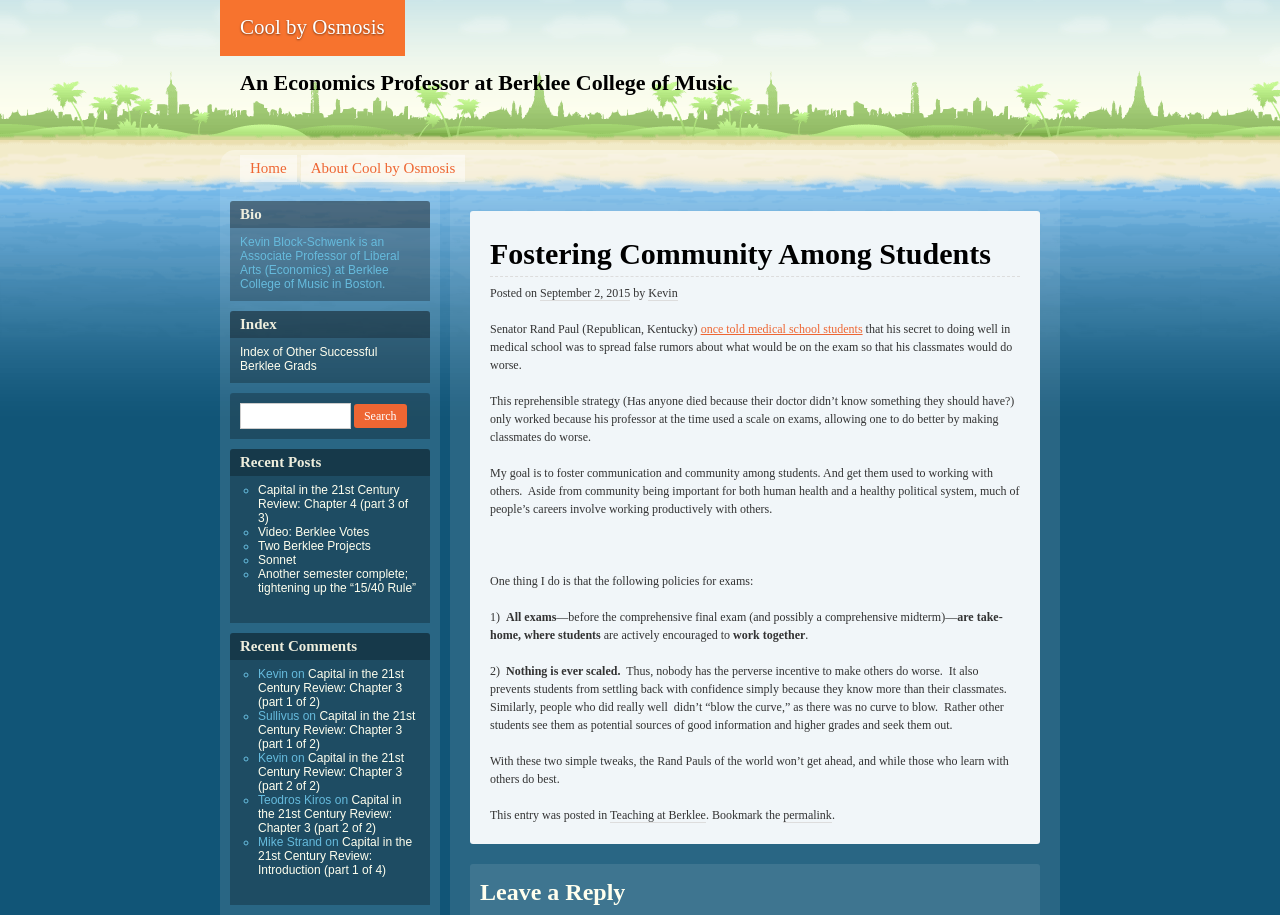What is the format of the exams before the comprehensive final exam?
Using the image, elaborate on the answer with as much detail as possible.

According to the article, the exams before the comprehensive final exam are take-home exams, where students are actively encouraged to work together.